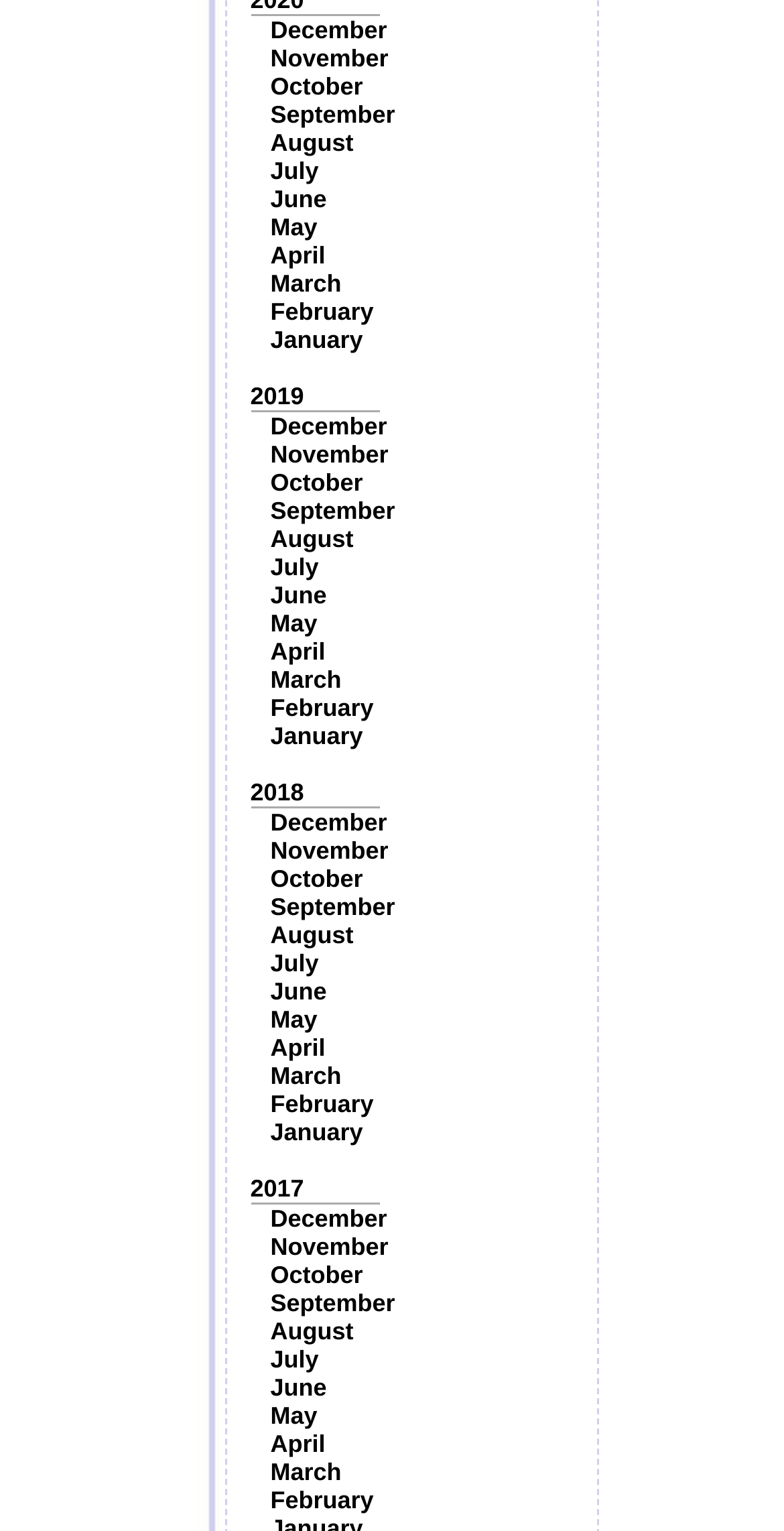Provide a brief response to the question using a single word or phrase: 
How many months are listed for each year?

12